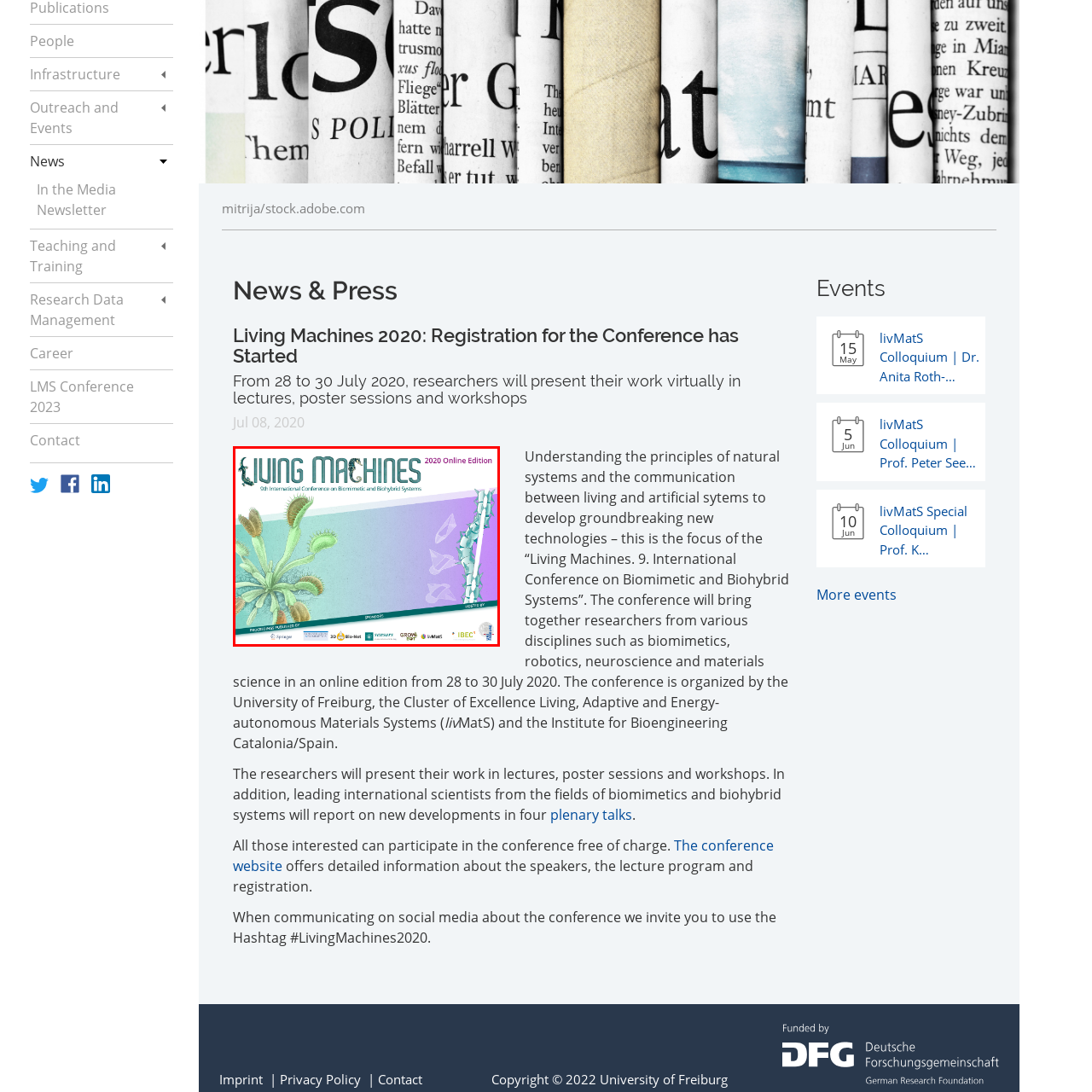Inspect the image surrounded by the red border and give a one-word or phrase answer to the question:
What year is the conference held?

2020